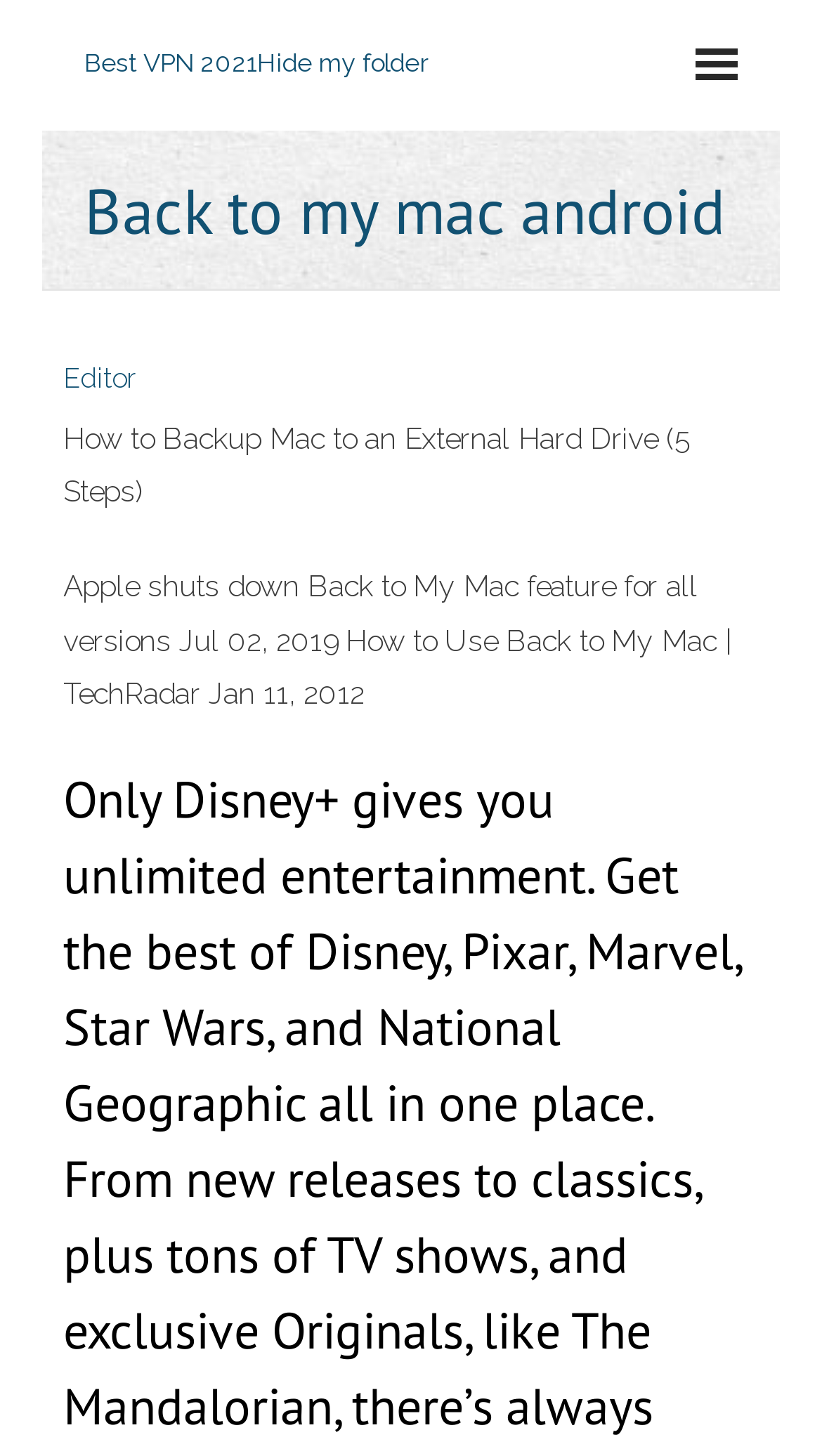Respond to the following question with a brief word or phrase:
How many links are present on the webpage?

2